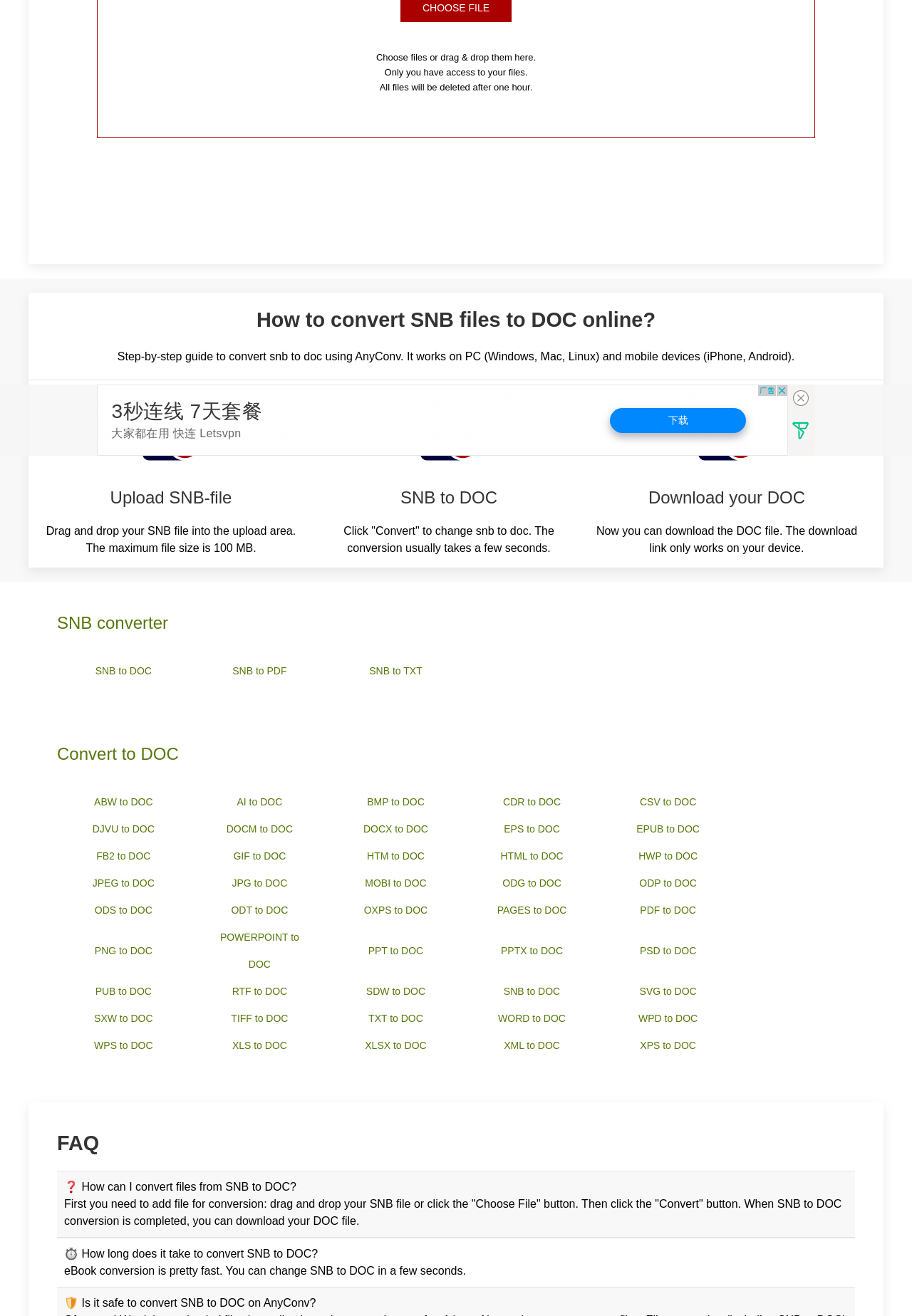Find and provide the bounding box coordinates for the UI element described here: "PSD to DOC". The coordinates should be given as four float numbers between 0 and 1: [left, top, right, bottom].

[0.702, 0.718, 0.764, 0.727]